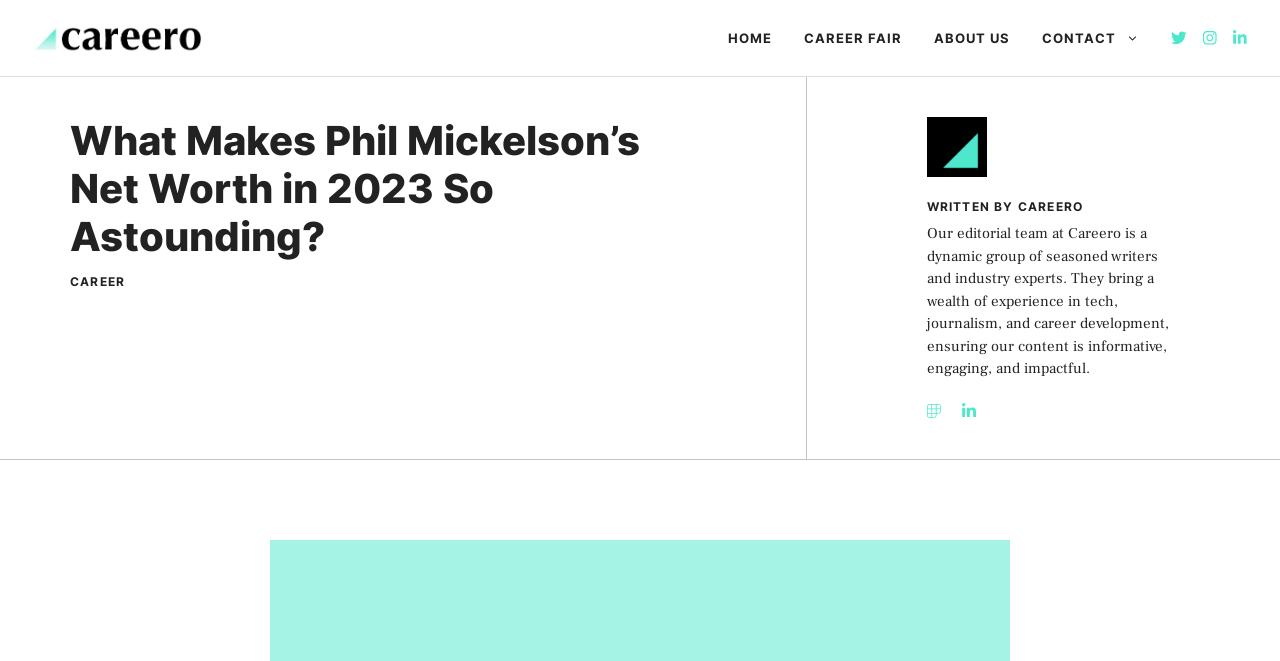Identify the bounding box of the UI element that matches this description: "Contact".

[0.802, 0.012, 0.903, 0.103]